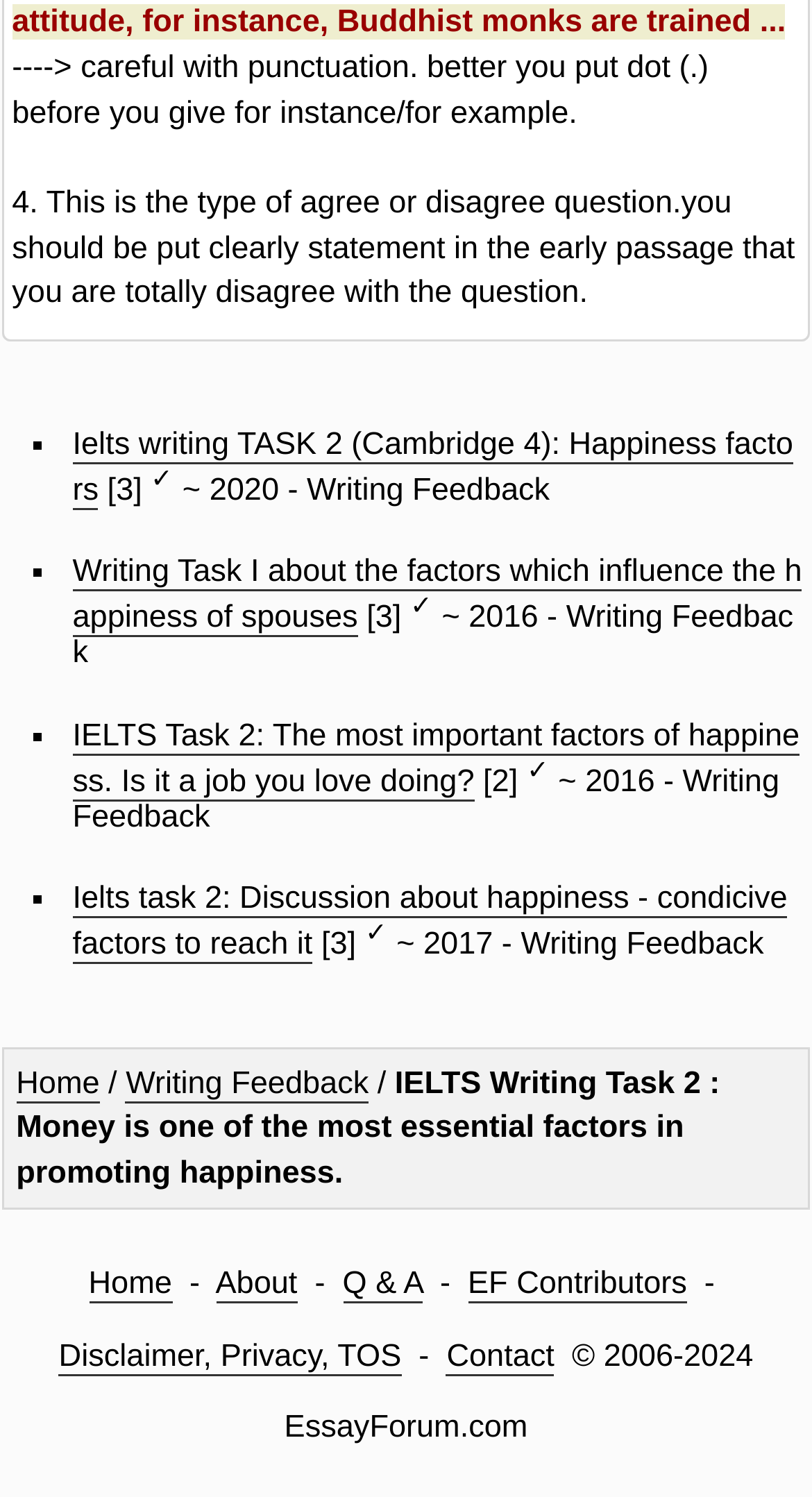Identify the bounding box coordinates of the region that should be clicked to execute the following instruction: "Click on 'About'".

[0.265, 0.846, 0.366, 0.871]